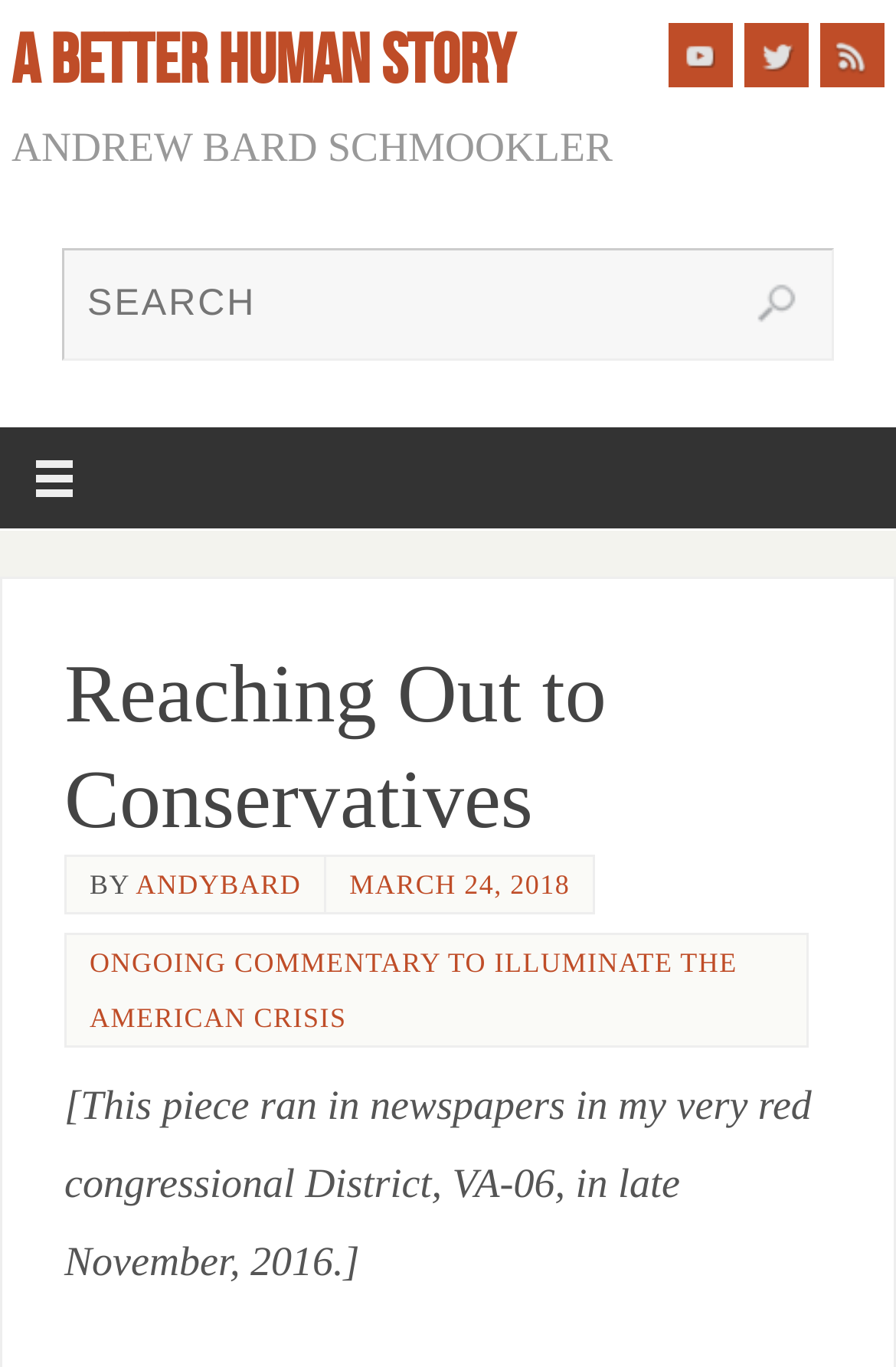Provide a brief response to the question using a single word or phrase: 
Is there a search function on the webpage?

Yes